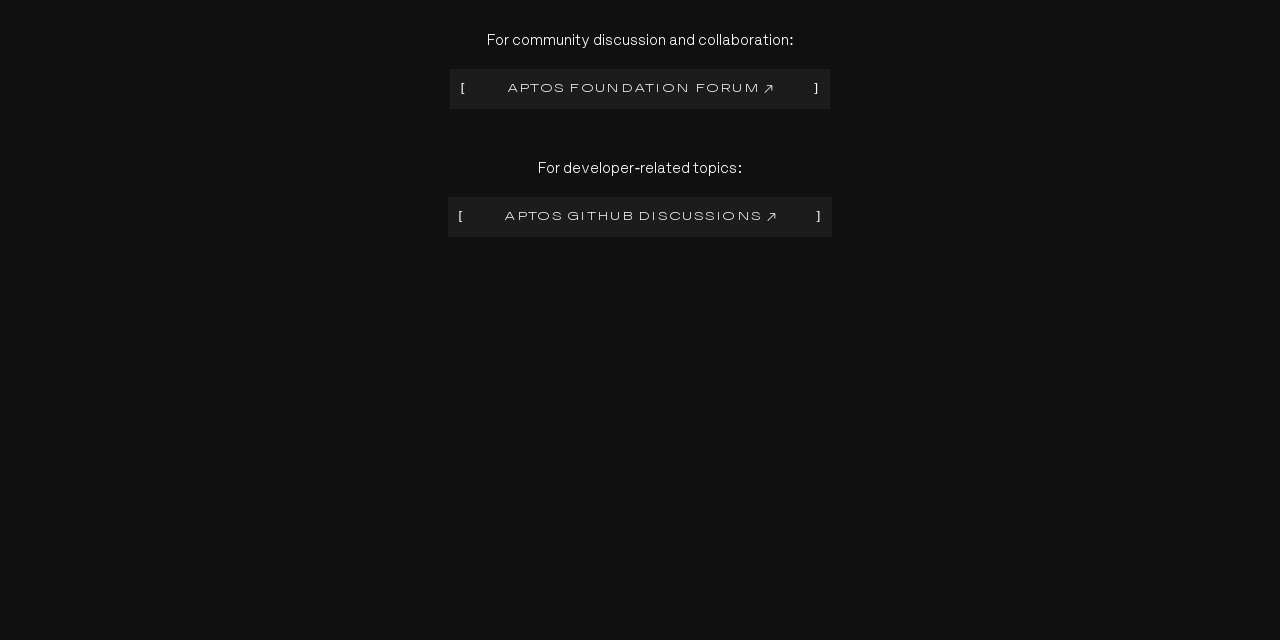Provide the bounding box coordinates of the HTML element this sentence describes: "InMotion Hosting". The bounding box coordinates consist of four float numbers between 0 and 1, i.e., [left, top, right, bottom].

None